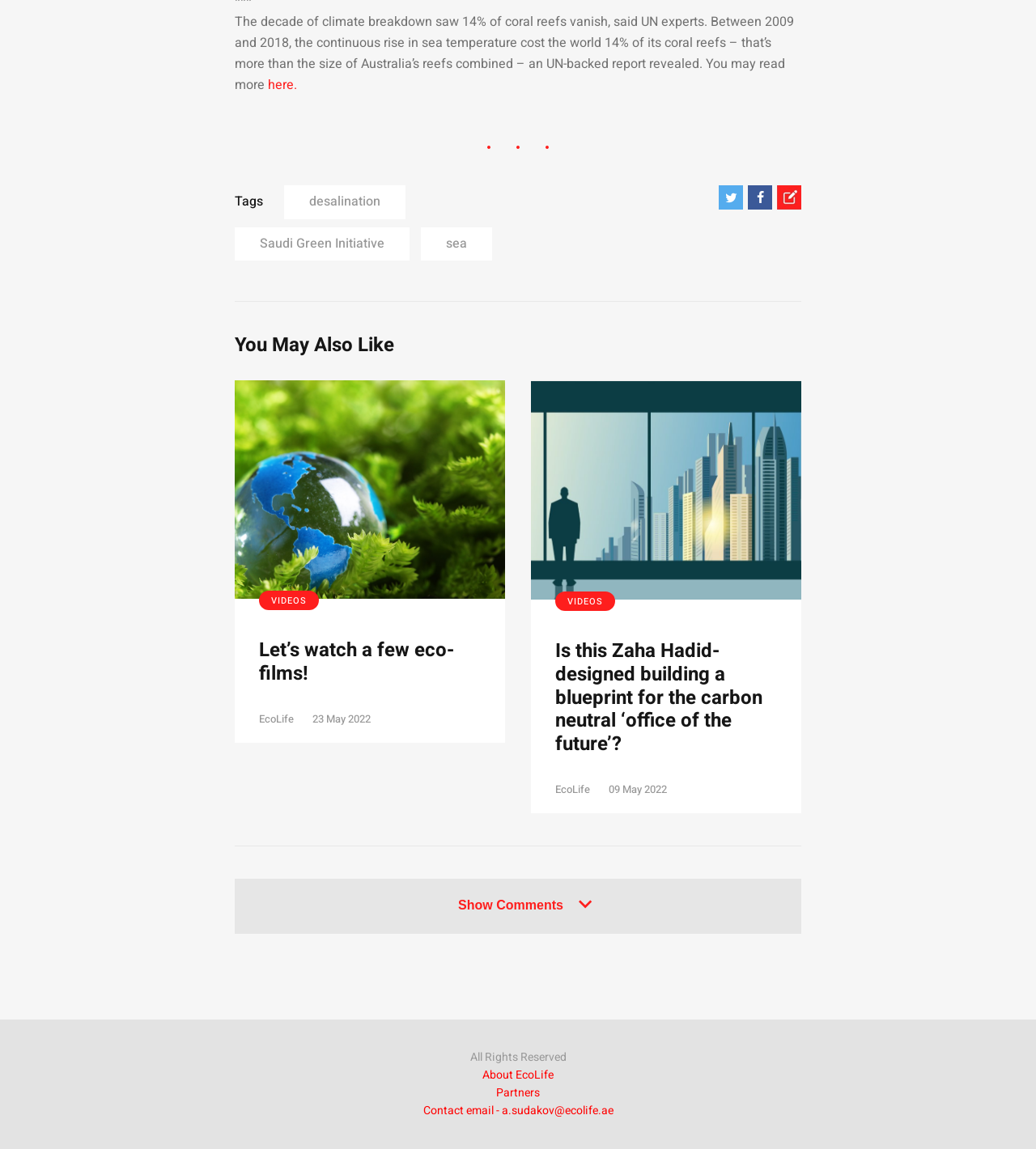Identify the bounding box coordinates necessary to click and complete the given instruction: "Watch eco-films".

[0.227, 0.331, 0.488, 0.521]